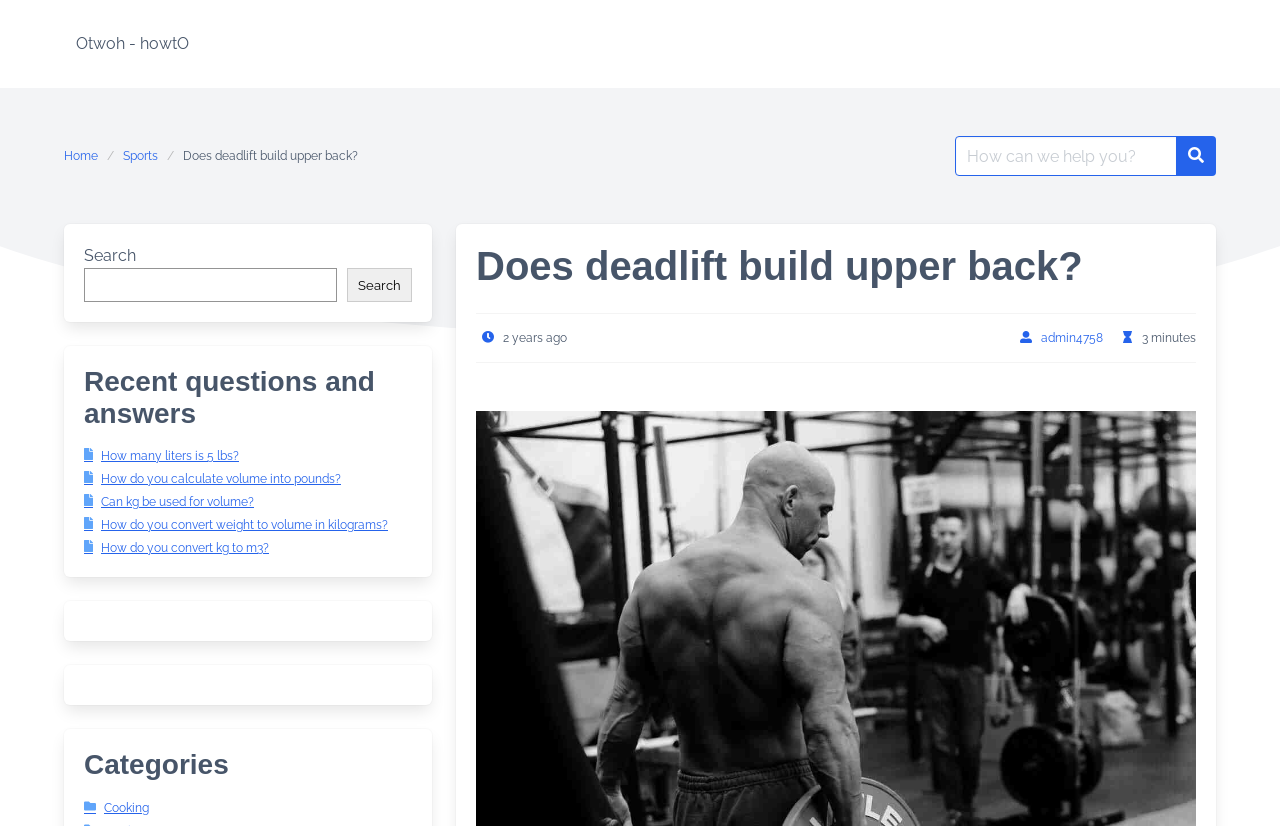Determine the bounding box coordinates of the area to click in order to meet this instruction: "Go to Home page".

[0.05, 0.178, 0.084, 0.2]